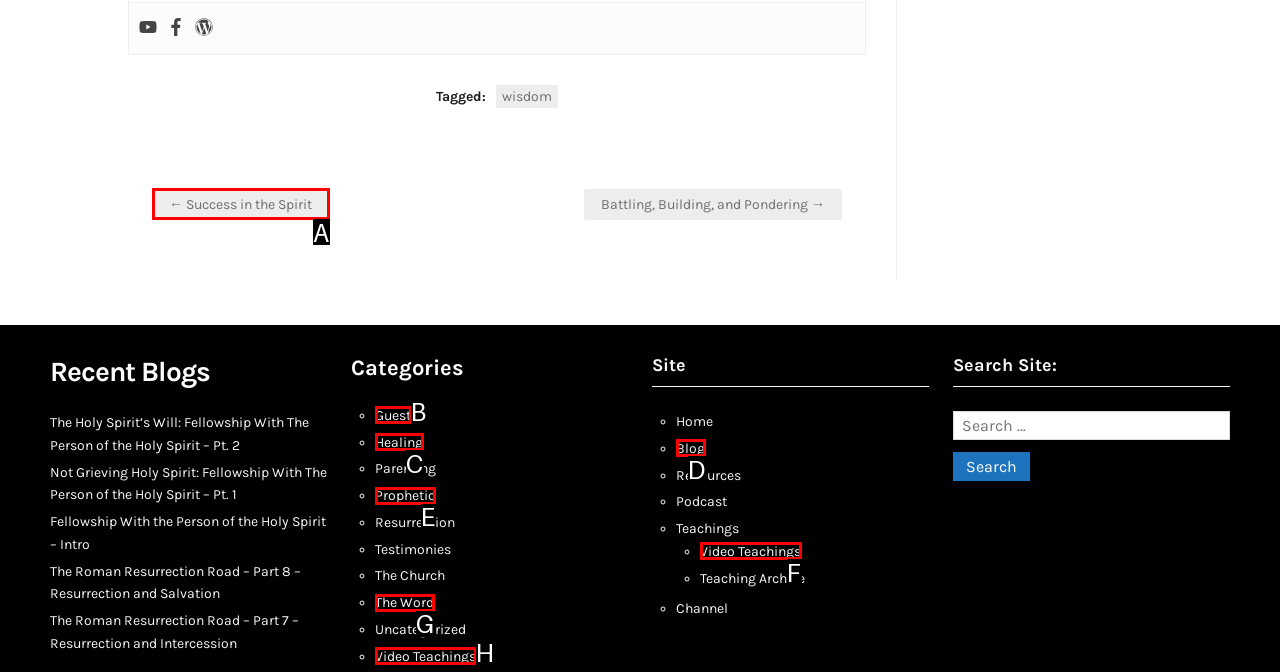Which HTML element fits the description: Video Teachings? Respond with the letter of the appropriate option directly.

H